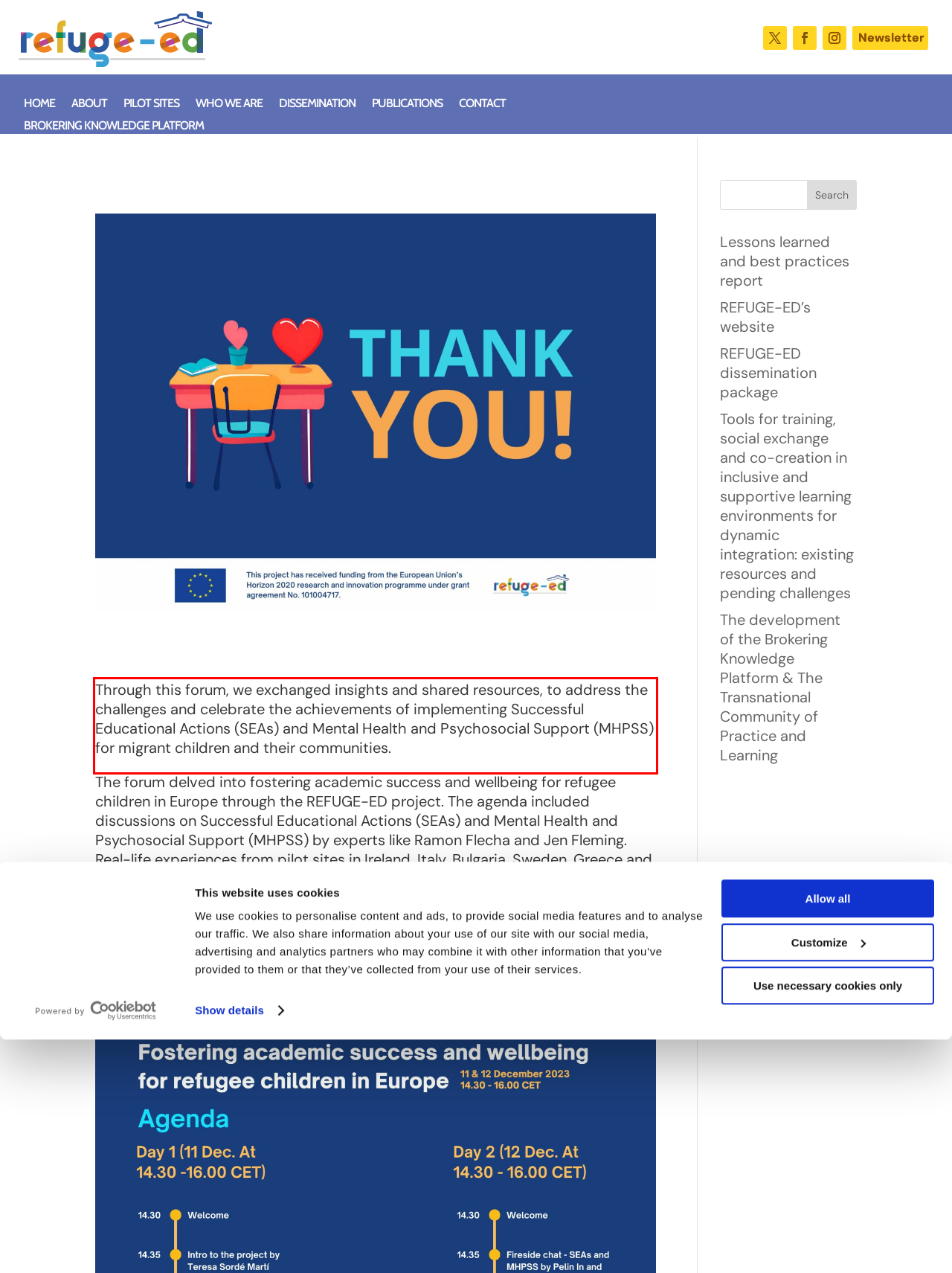Analyze the screenshot of the webpage that features a red bounding box and recognize the text content enclosed within this red bounding box.

Through this forum, we exchanged insights and shared resources, to address the challenges and celebrate the achievements of implementing Successful Educational Actions (SEAs) and Mental Health and Psychosocial Support (MHPSS) for migrant children and their communities.